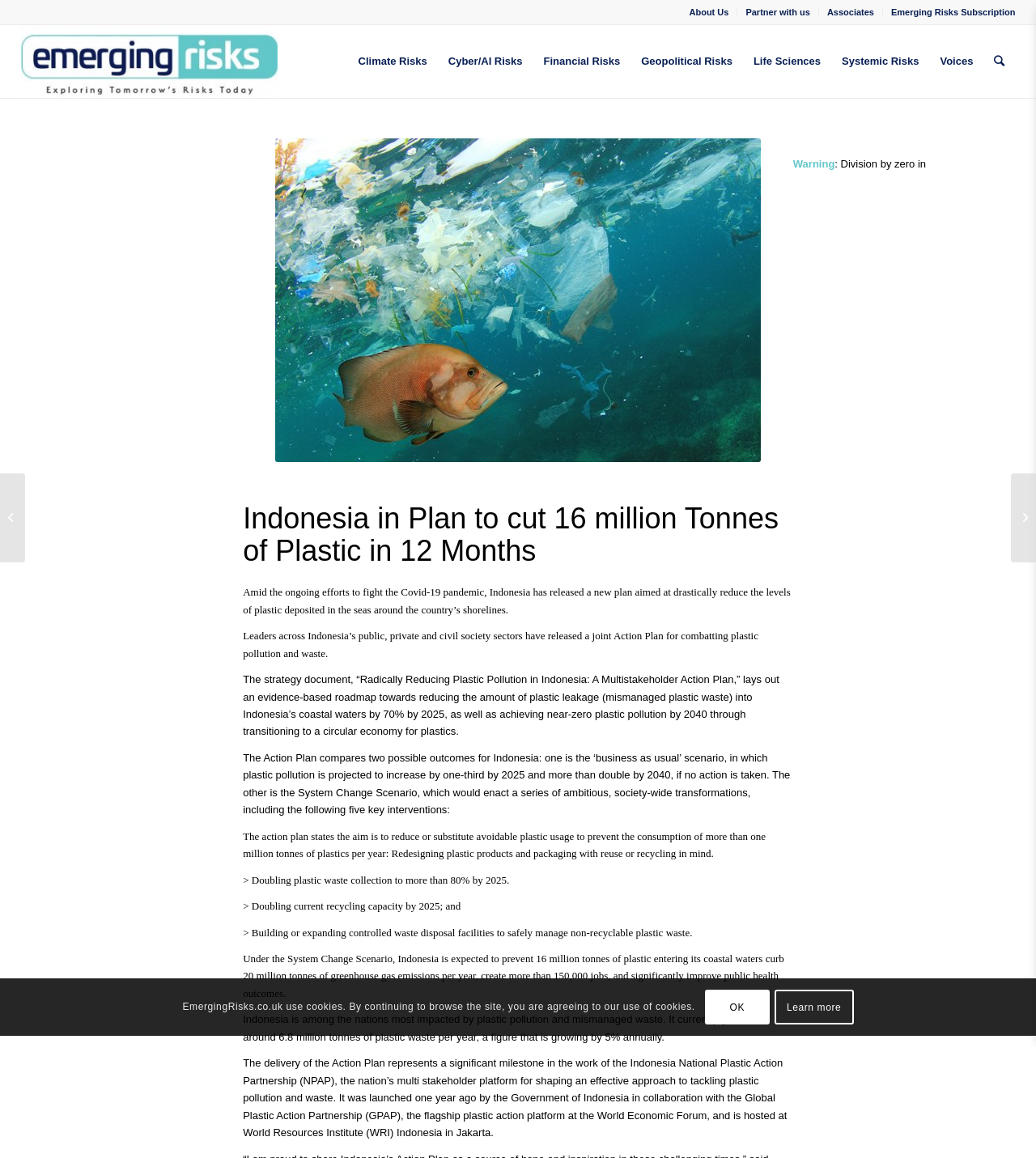Indicate the bounding box coordinates of the element that needs to be clicked to satisfy the following instruction: "Learn about Indonesia's plan to reduce plastic waste". The coordinates should be four float numbers between 0 and 1, i.e., [left, top, right, bottom].

[0.234, 0.434, 0.765, 0.489]